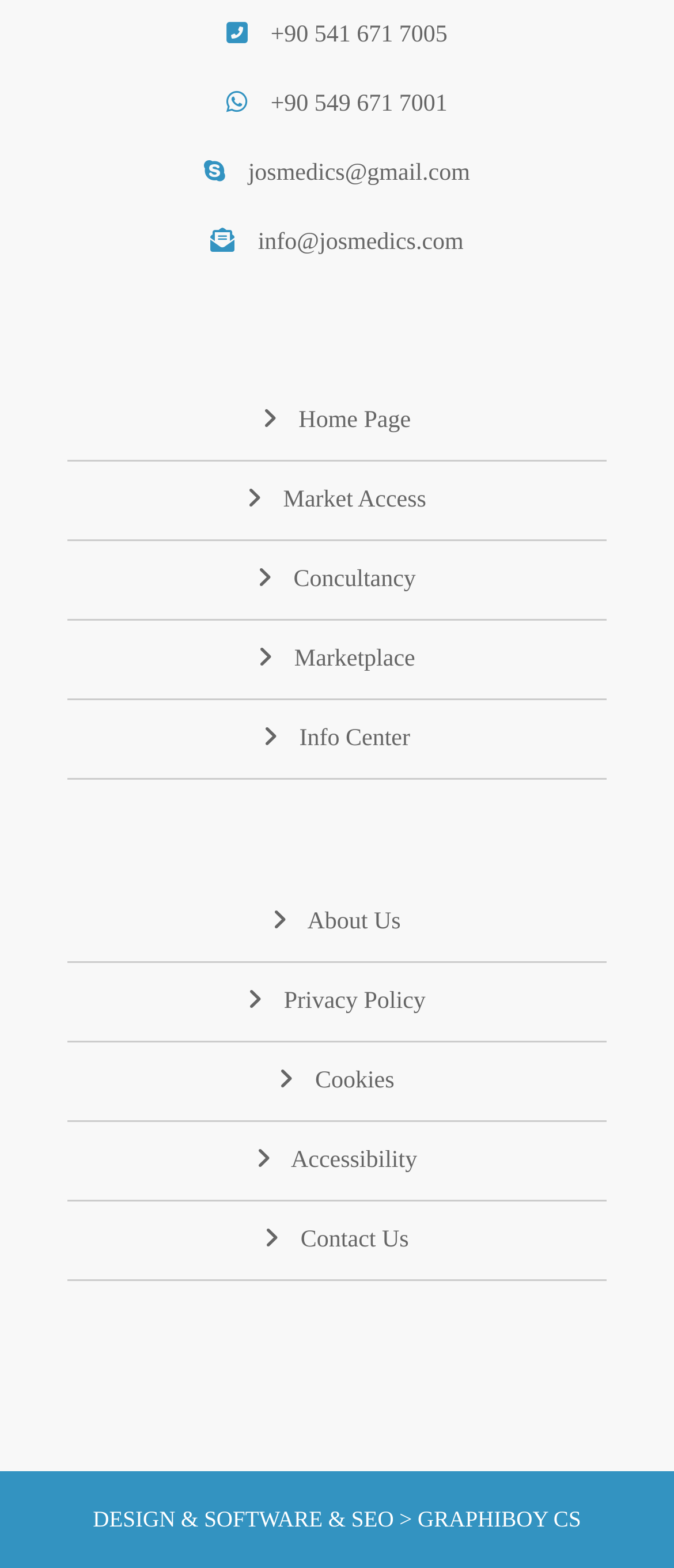Answer briefly with one word or phrase:
What is the last link in the main navigation?

Contact Us